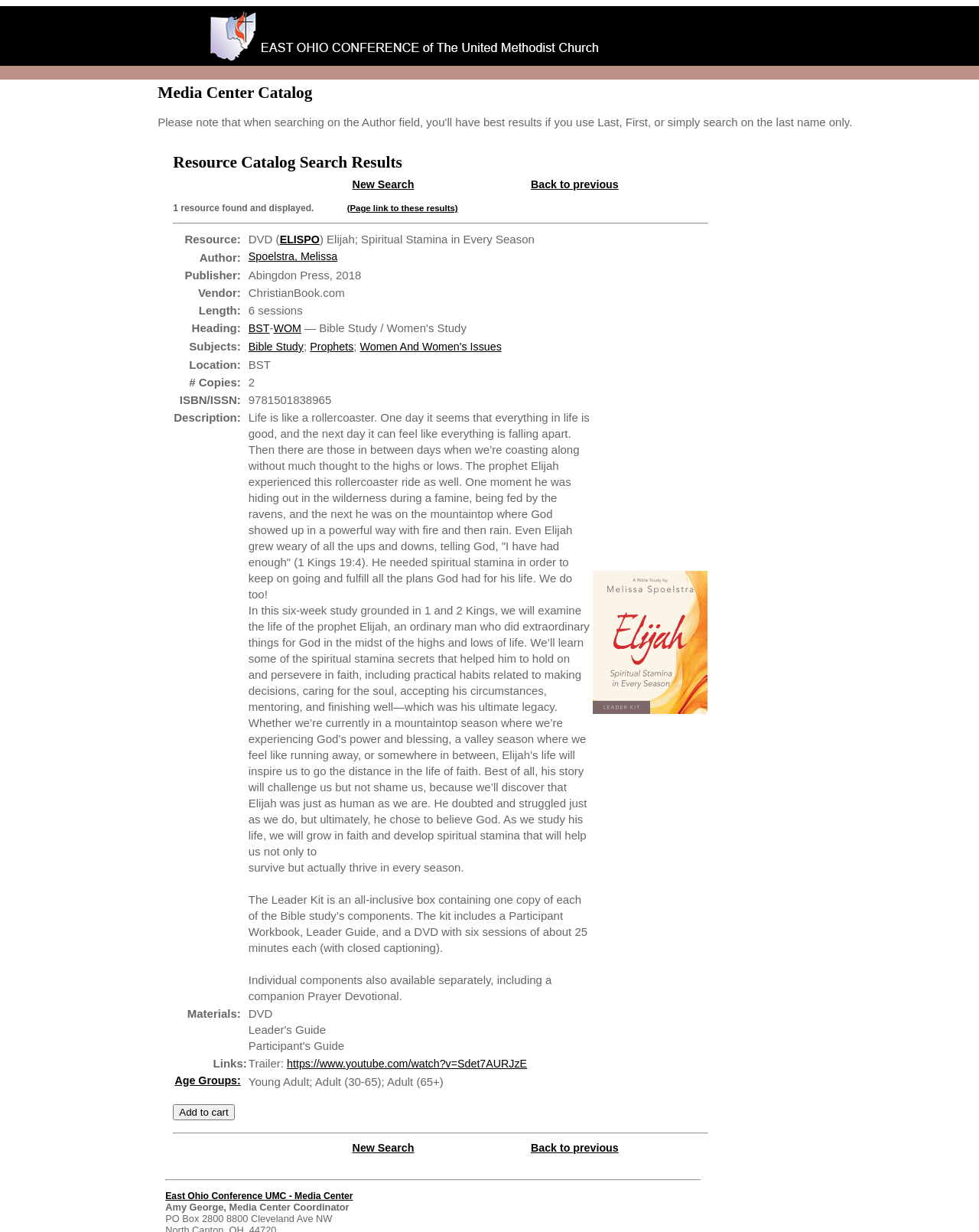Return the bounding box coordinates of the UI element that corresponds to this description: "Bible Study". The coordinates must be given as four float numbers in the range of 0 and 1, [left, top, right, bottom].

[0.254, 0.276, 0.31, 0.286]